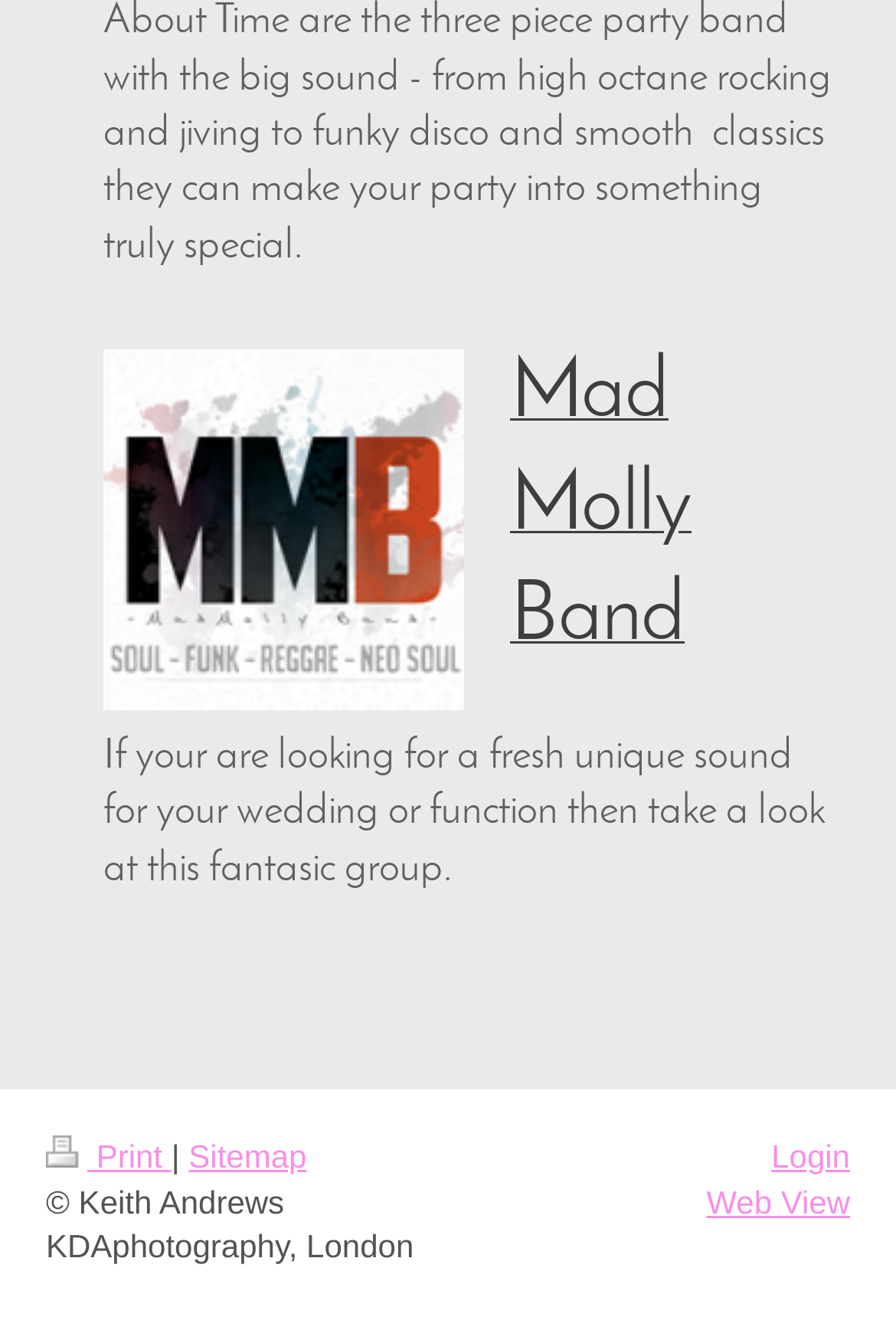Given the content of the image, can you provide a detailed answer to the question?
How many links are there at the bottom of the webpage?

The answer can be found by examining the links at the bottom of the webpage. There are four links: 'Print', 'Sitemap', 'Login', and 'Web View'. These links are located at the bottom of the webpage, with their y1 coordinates ranging from 0.864 to 0.898.